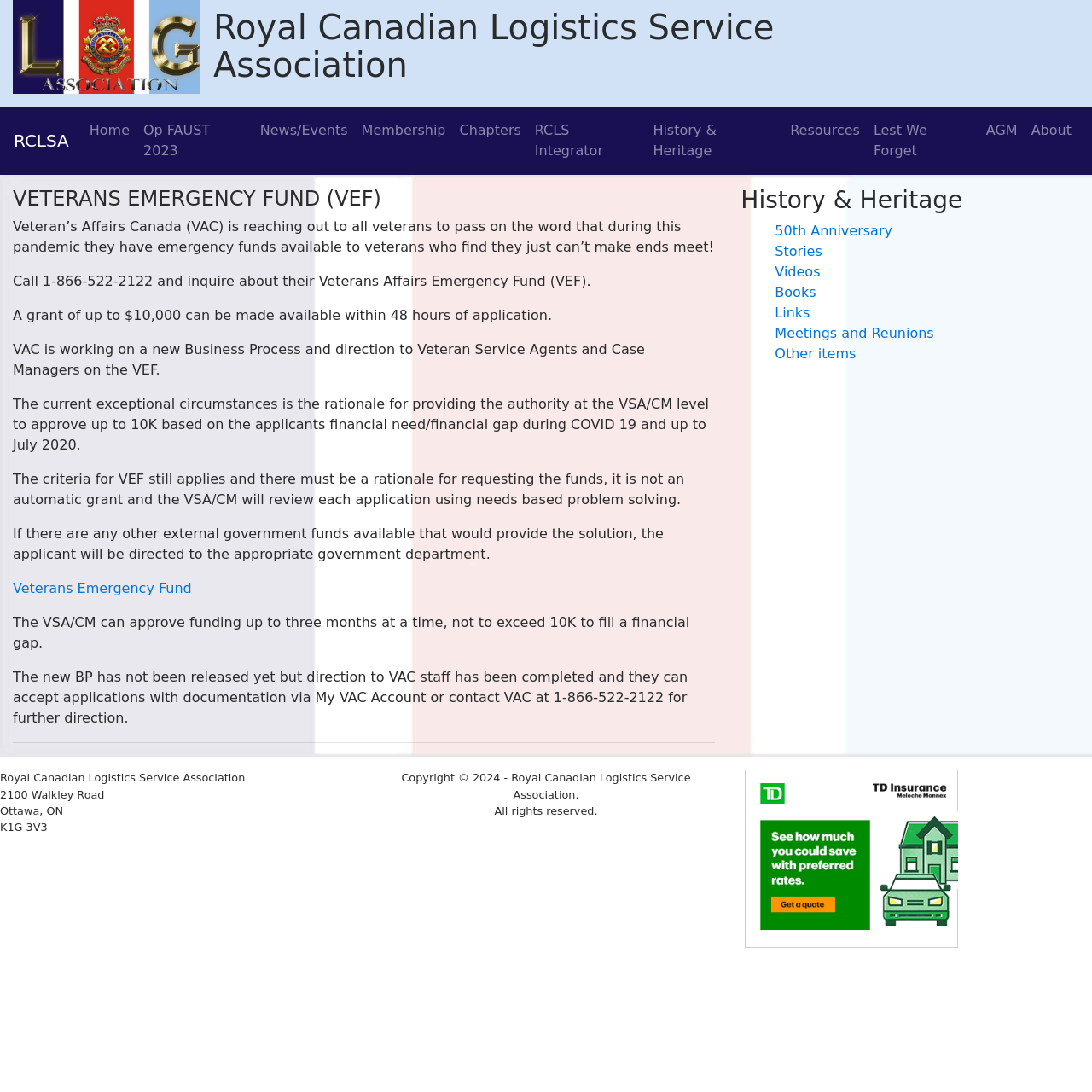Please provide a comprehensive answer to the question below using the information from the image: What is the phone number to inquire about the Veterans Affairs Emergency Fund?

I found the answer by reading the article on the webpage, which provides the phone number 1-866-522-2122 as the contact number for veterans to inquire about the Veterans Affairs Emergency Fund.